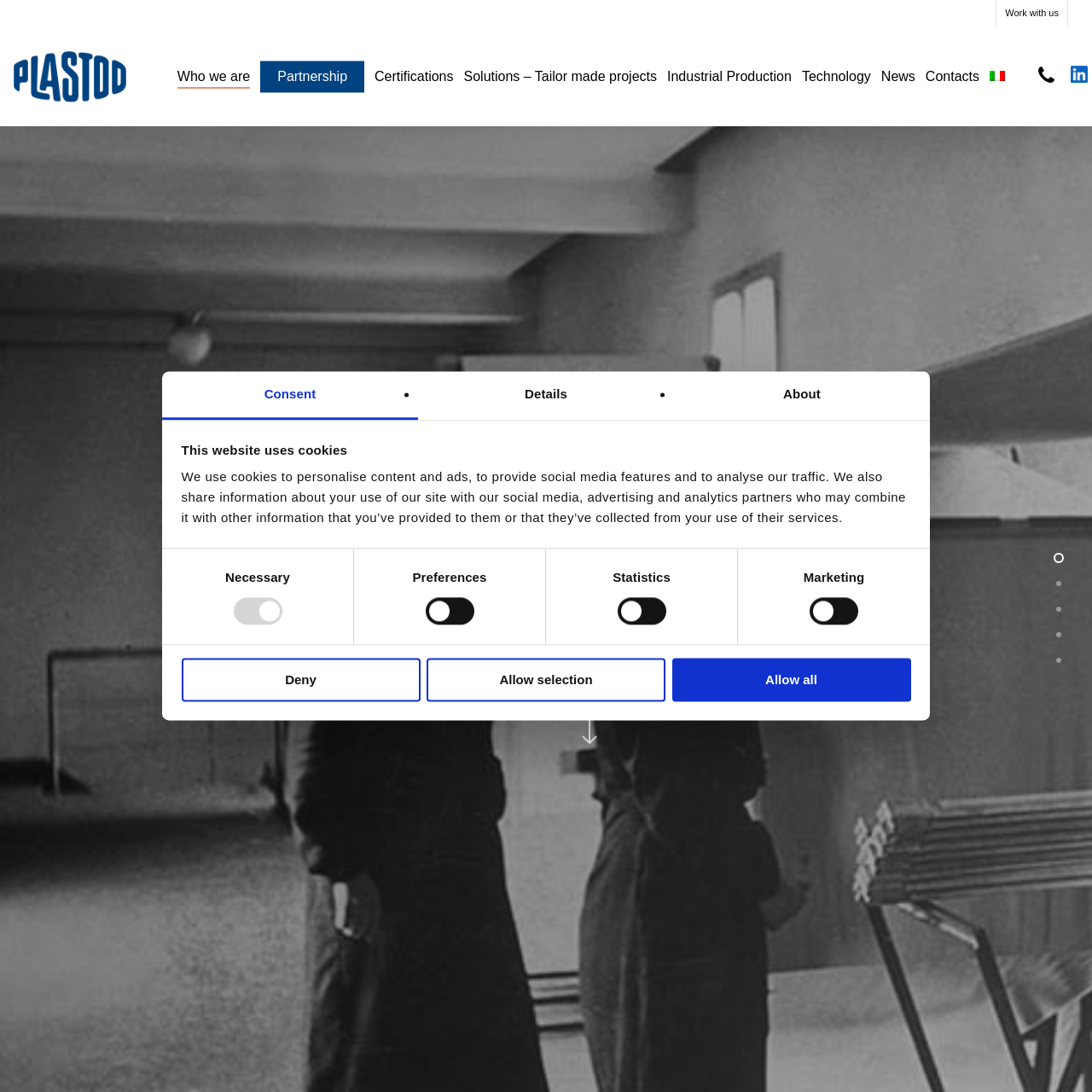Use a single word or phrase to answer the question:
What is the current generation of Plastod's family business?

Third generation